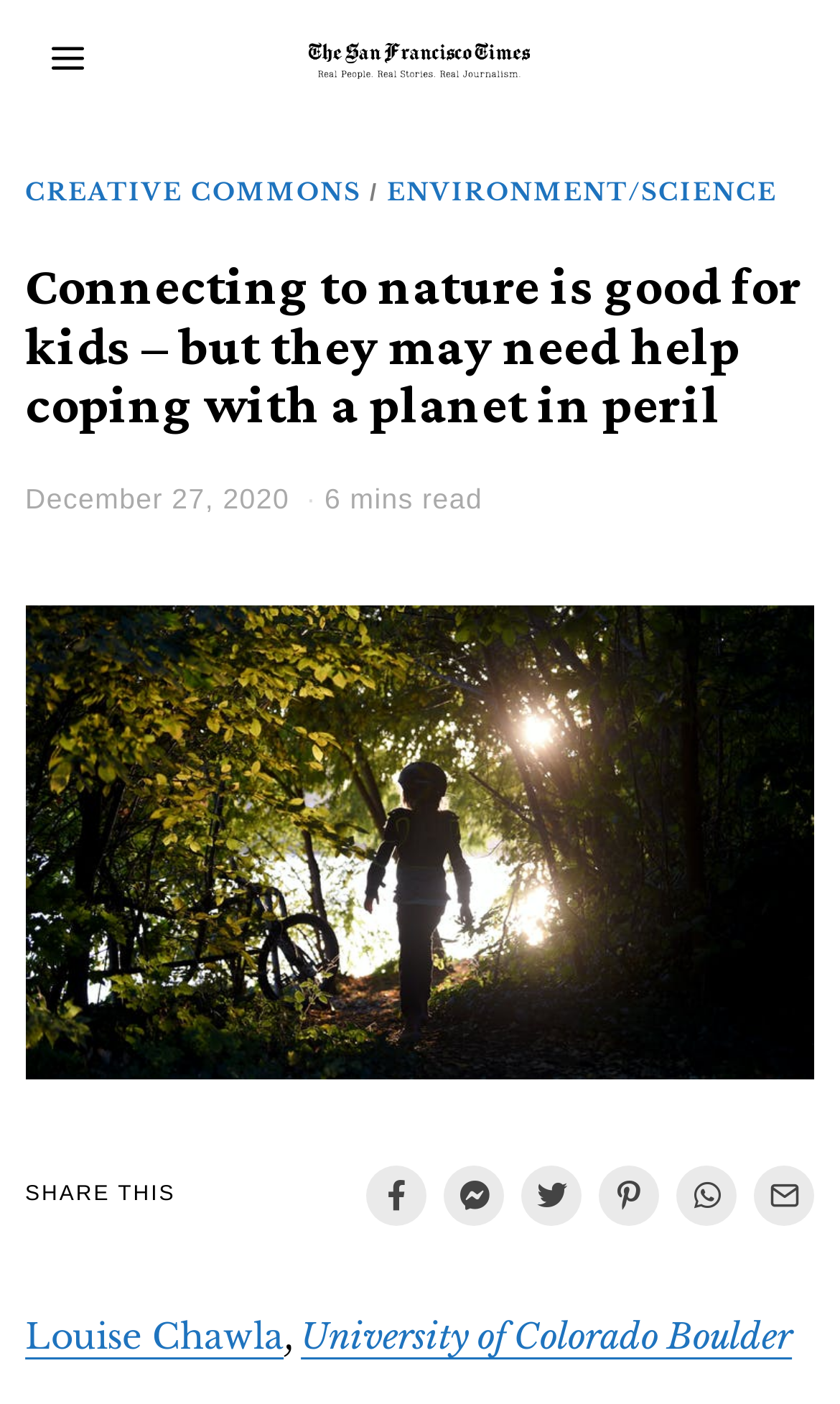Point out the bounding box coordinates of the section to click in order to follow this instruction: "Share this article".

[0.03, 0.842, 0.209, 0.859]